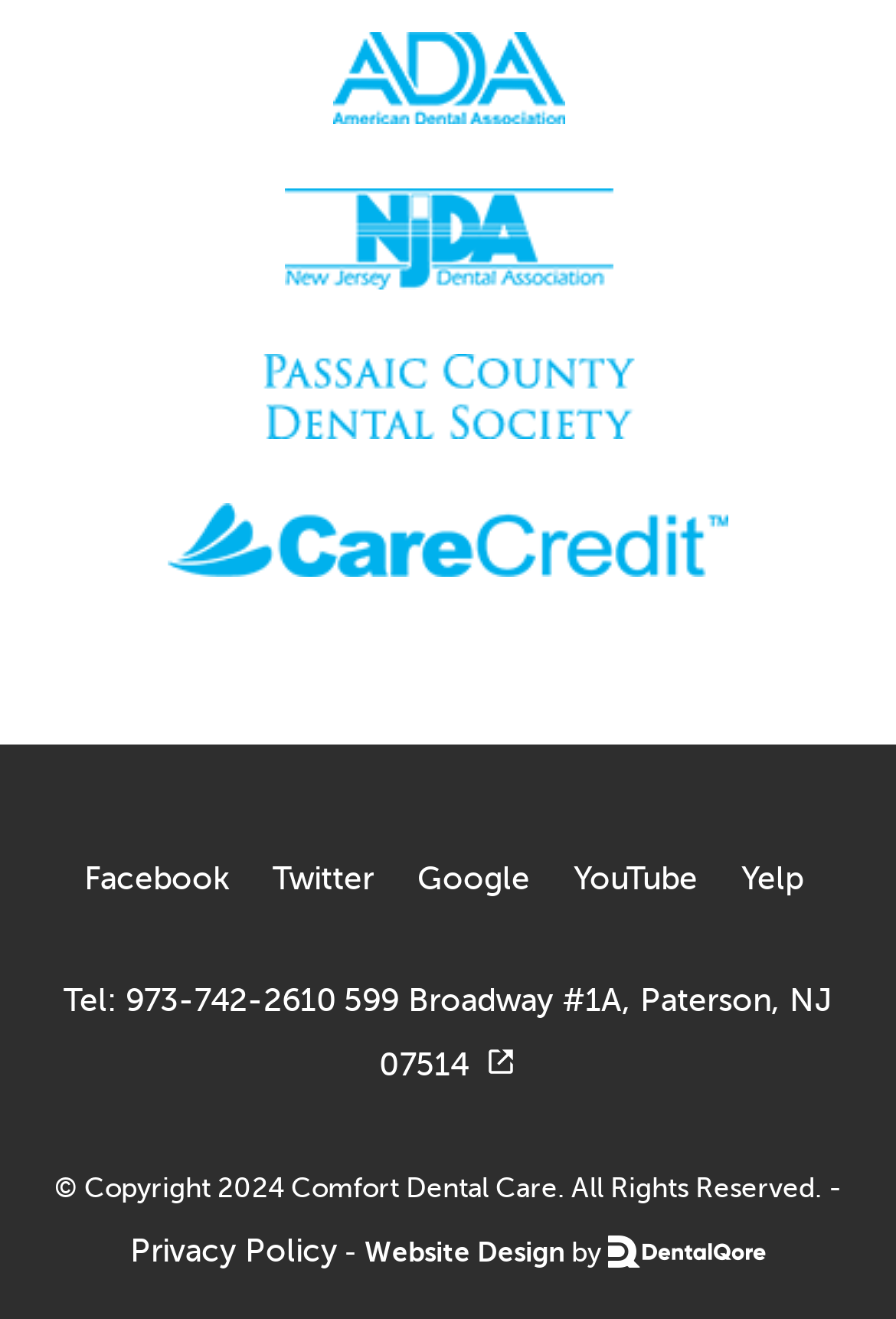Pinpoint the bounding box coordinates of the element to be clicked to execute the instruction: "Read Privacy Policy".

[0.145, 0.935, 0.376, 0.961]